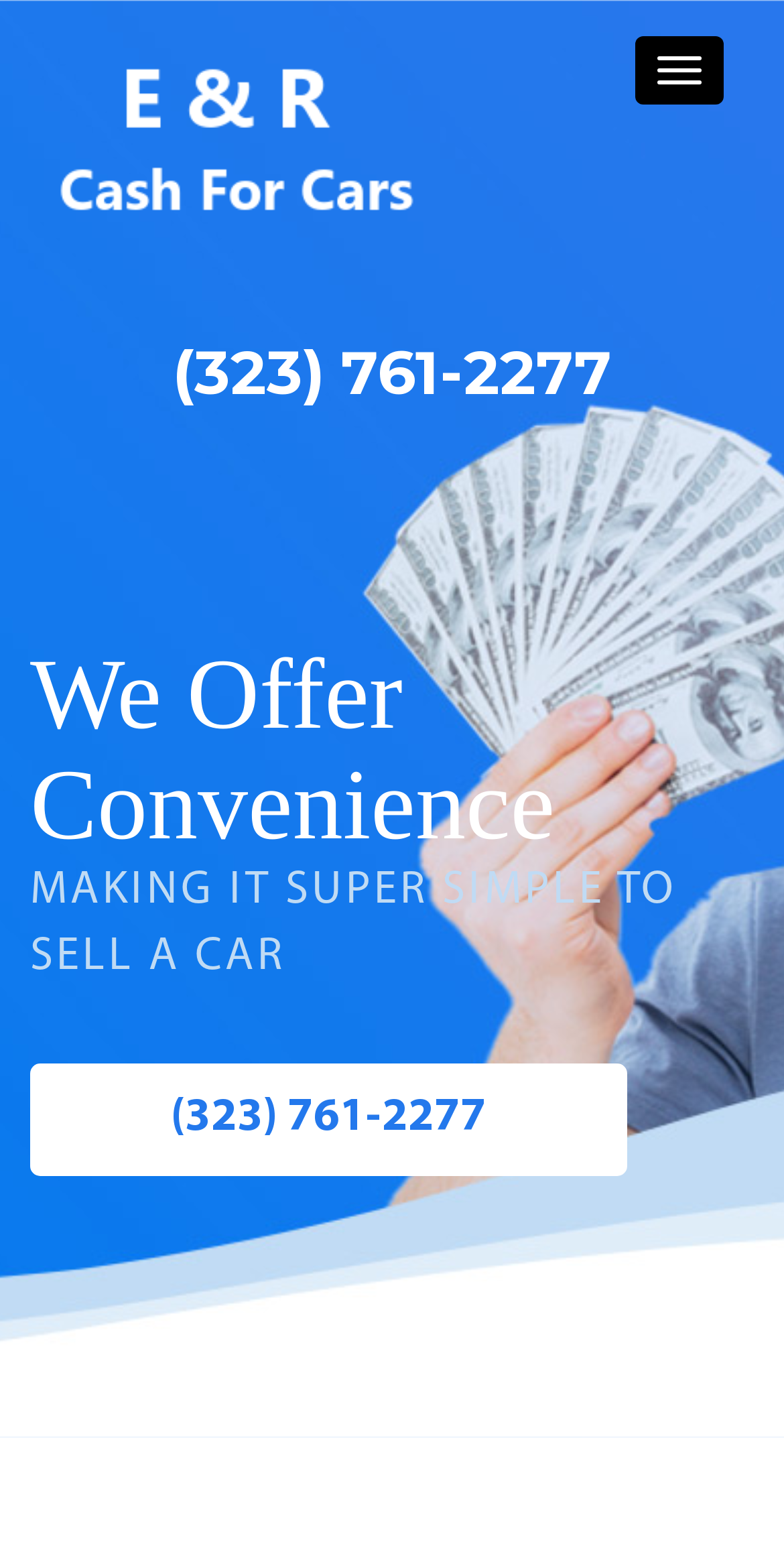Bounding box coordinates must be specified in the format (top-left x, top-left y, bottom-right x, bottom-right y). All values should be floating point numbers between 0 and 1. What are the bounding box coordinates of the UI element described as: Toggle navigation

[0.81, 0.023, 0.923, 0.067]